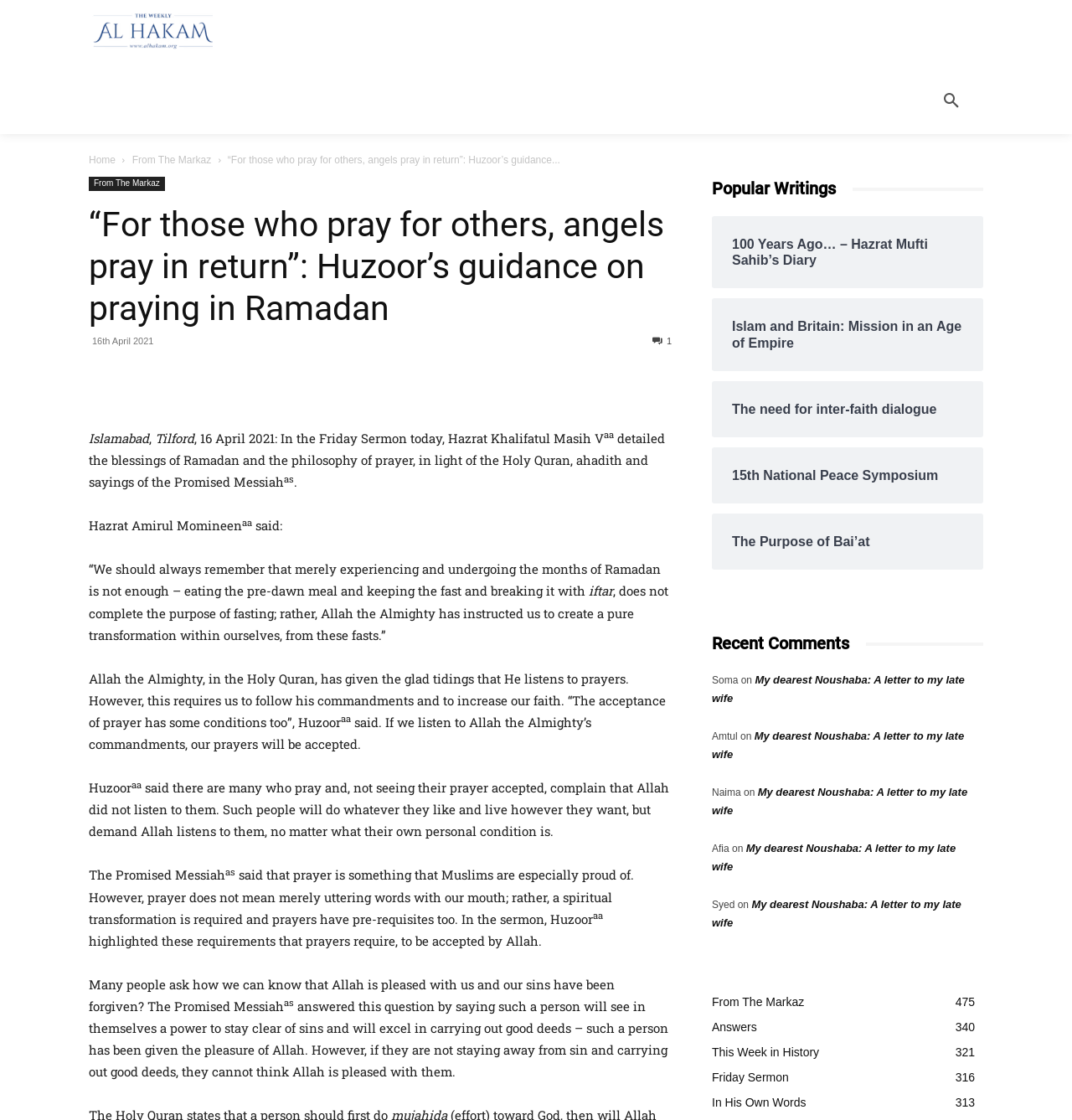Pinpoint the bounding box coordinates of the area that should be clicked to complete the following instruction: "Visit the 'AHI Podcast' page". The coordinates must be given as four float numbers between 0 and 1, i.e., [left, top, right, bottom].

[0.488, 0.0, 0.58, 0.06]